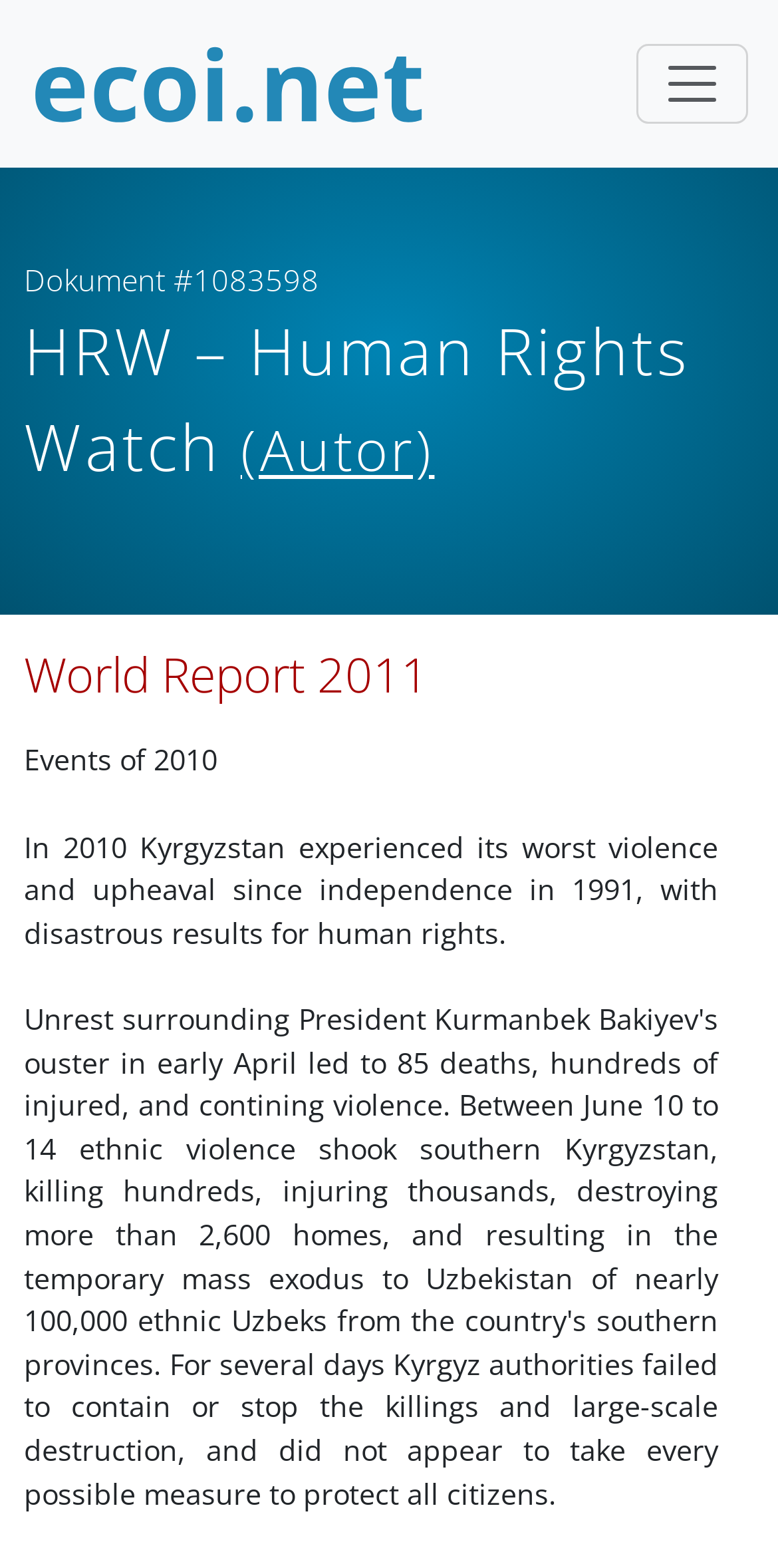Bounding box coordinates are to be given in the format (top-left x, top-left y, bottom-right x, bottom-right y). All values must be floating point numbers between 0 and 1. Provide the bounding box coordinate for the UI element described as: title="Zur Startseite von ecoi.net gehen"

[0.038, 0.019, 0.551, 0.088]